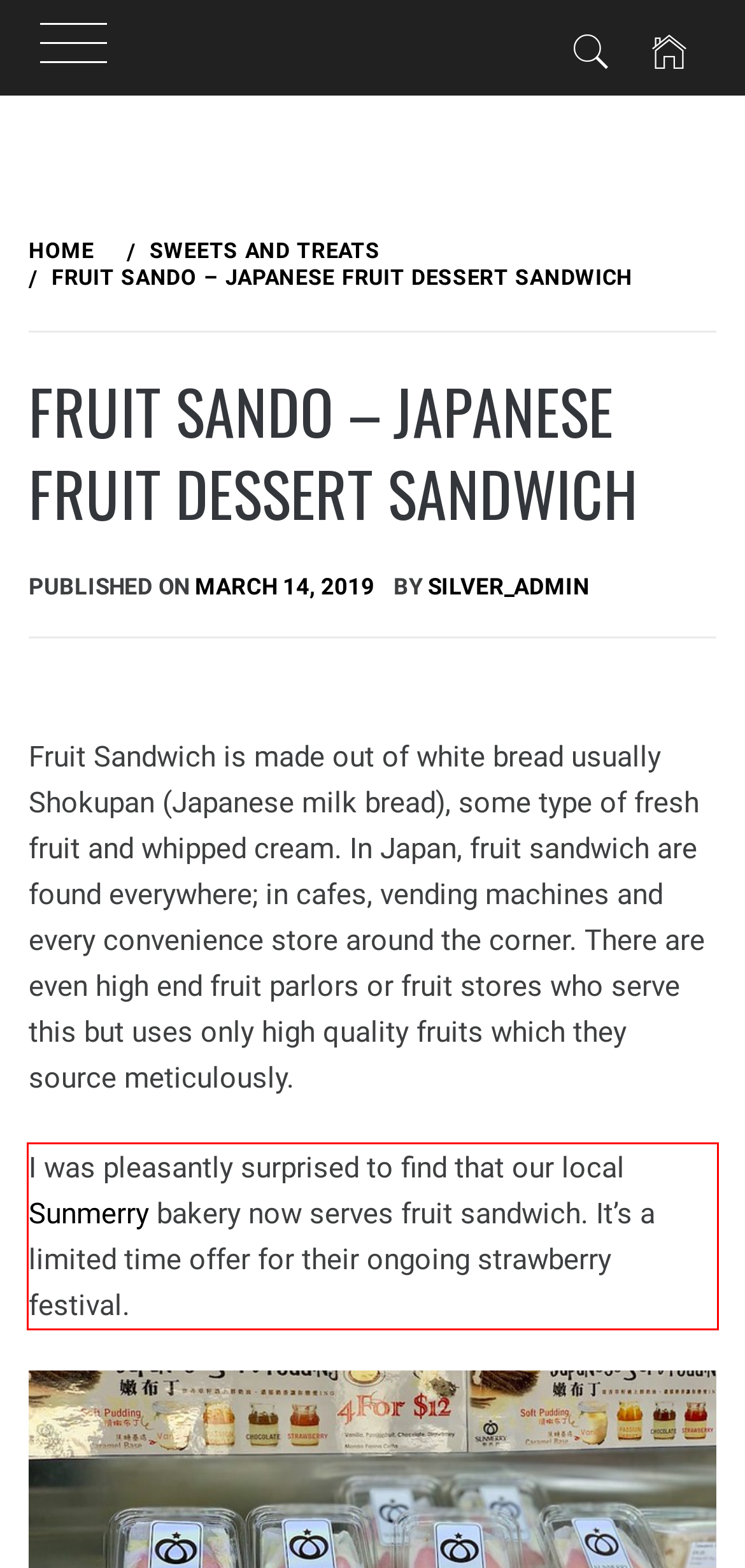Look at the webpage screenshot and recognize the text inside the red bounding box.

I was pleasantly surprised to find that our local Sunmerry bakery now serves fruit sandwich. It’s a limited time offer for their ongoing strawberry festival.